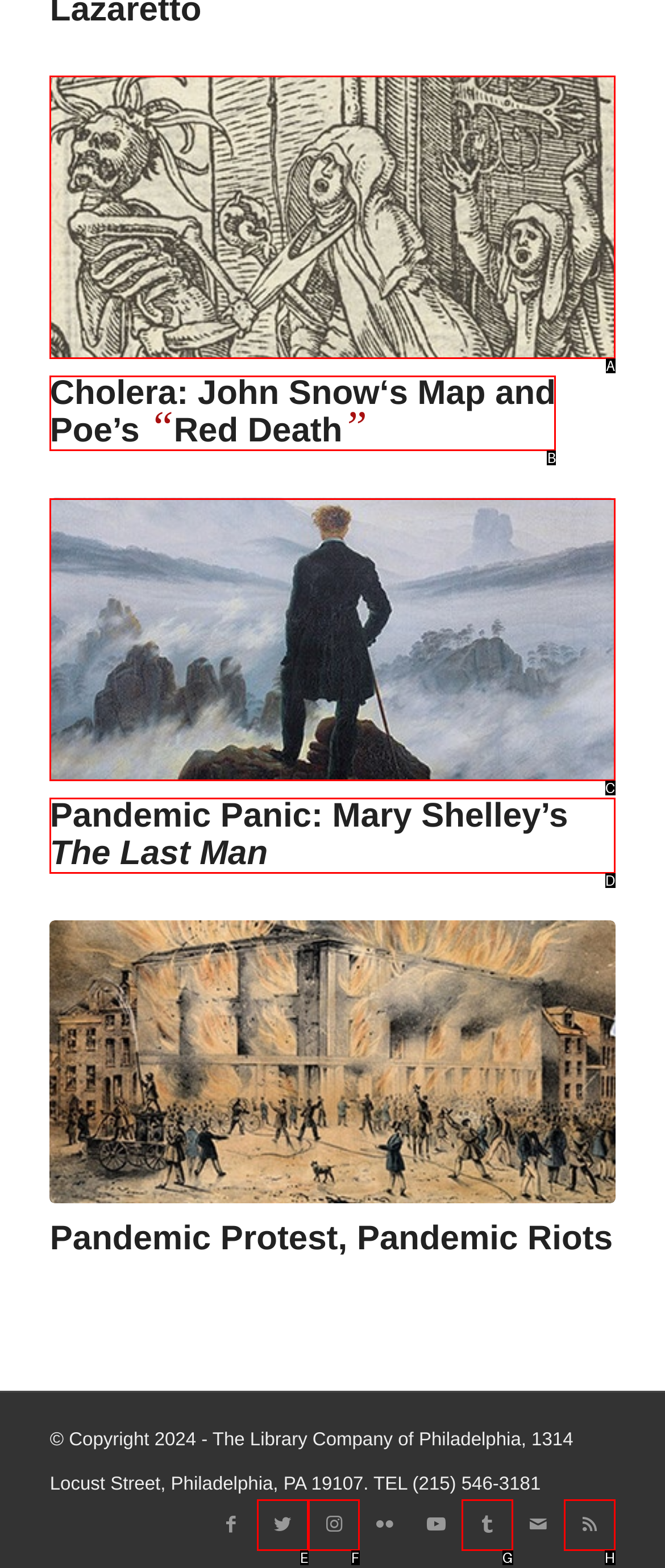Point out which HTML element you should click to fulfill the task: View the image related to Pandemic Panic: Mary Shelley’s The Last Man.
Provide the option's letter from the given choices.

D